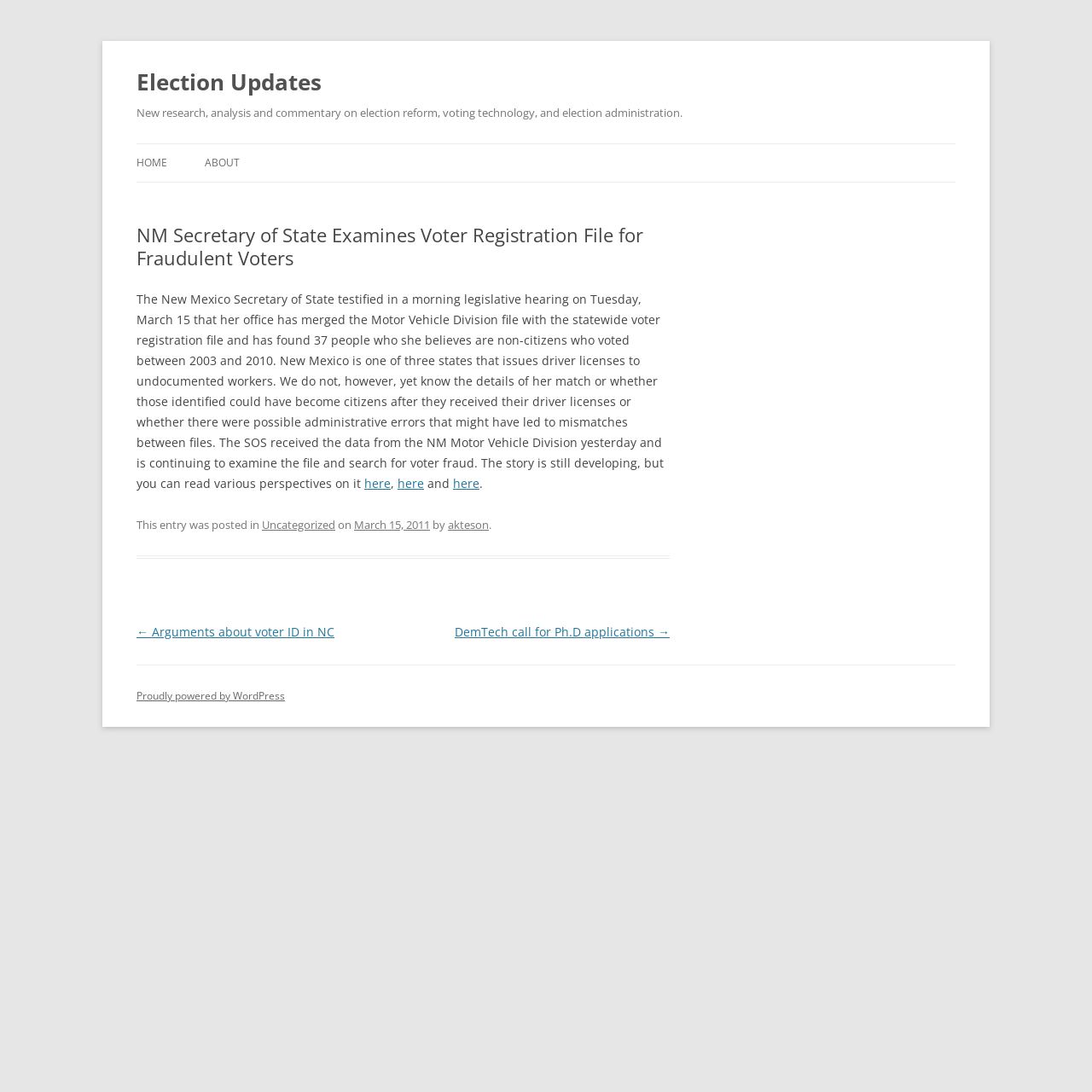Answer the question below in one word or phrase:
What is the topic of the article?

Voter registration fraud